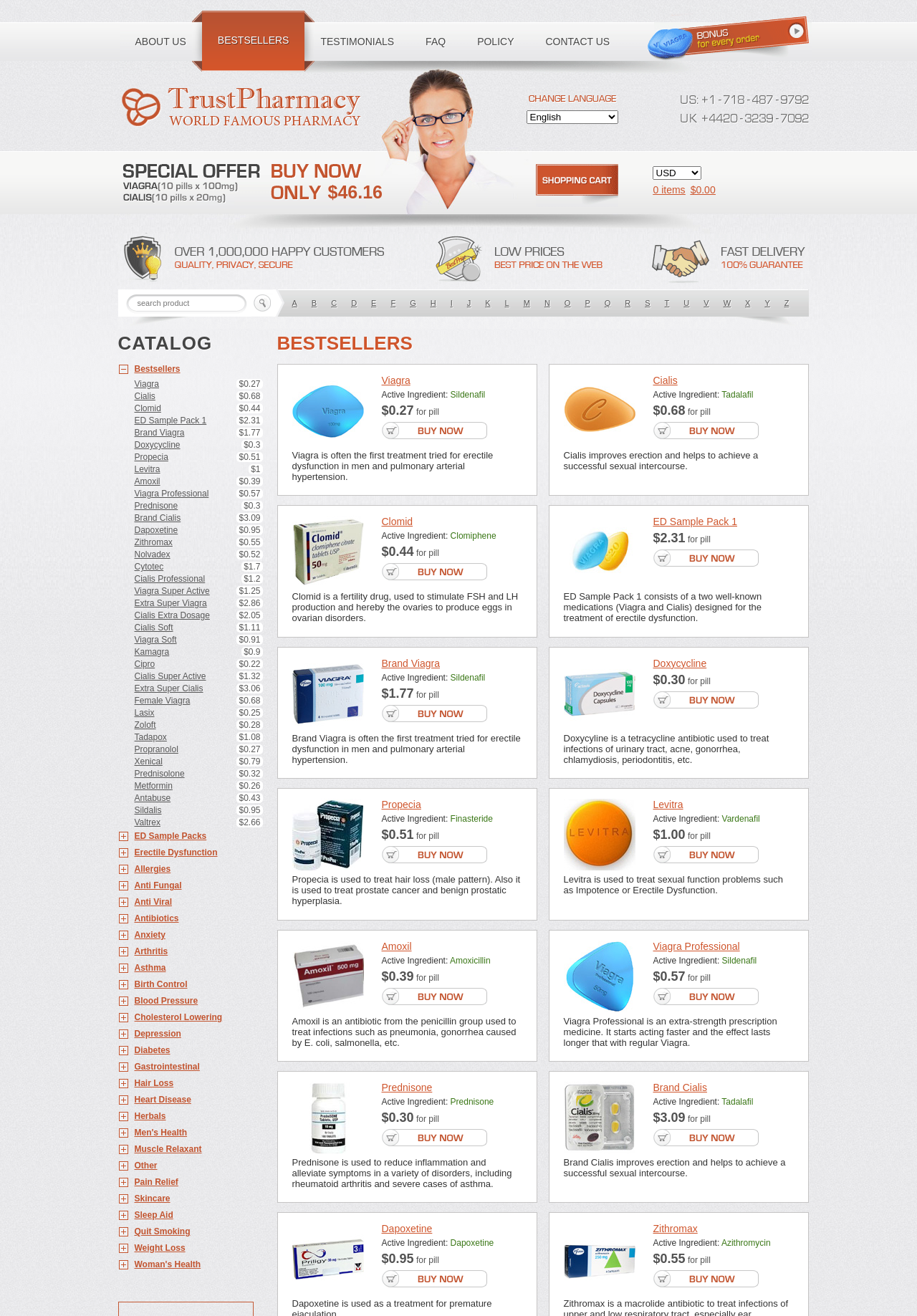Offer an extensive depiction of the webpage and its key elements.

This webpage is an online pharmacy that sells various medications, including Nortriptyline. At the top of the page, there are six links: "ABOUT US", "BESTSELLERS", "TESTIMONIALS", "FAQ", "POLICY", and "CONTACT US". Below these links, there is a toll-free number displayed. 

On the left side of the page, there is a search bar with a button next to it. Below the search bar, there are 26 alphabetical links, ranging from "A" to "Z", which likely serve as a catalog or navigation menu.

To the right of the search bar, there is a section displaying various medications with their prices. There are 30 links in this section, each representing a different medication, such as Viagra, Cialis, and Clomid, along with their prices. 

At the top-right corner of the page, there is a link displaying the number of items in the shopping cart and the total cost. Below this link, there are two dropdown menus, likely used for selecting options or filtering products.

The overall layout of the page is organized, with clear sections and links that facilitate navigation and product browsing.